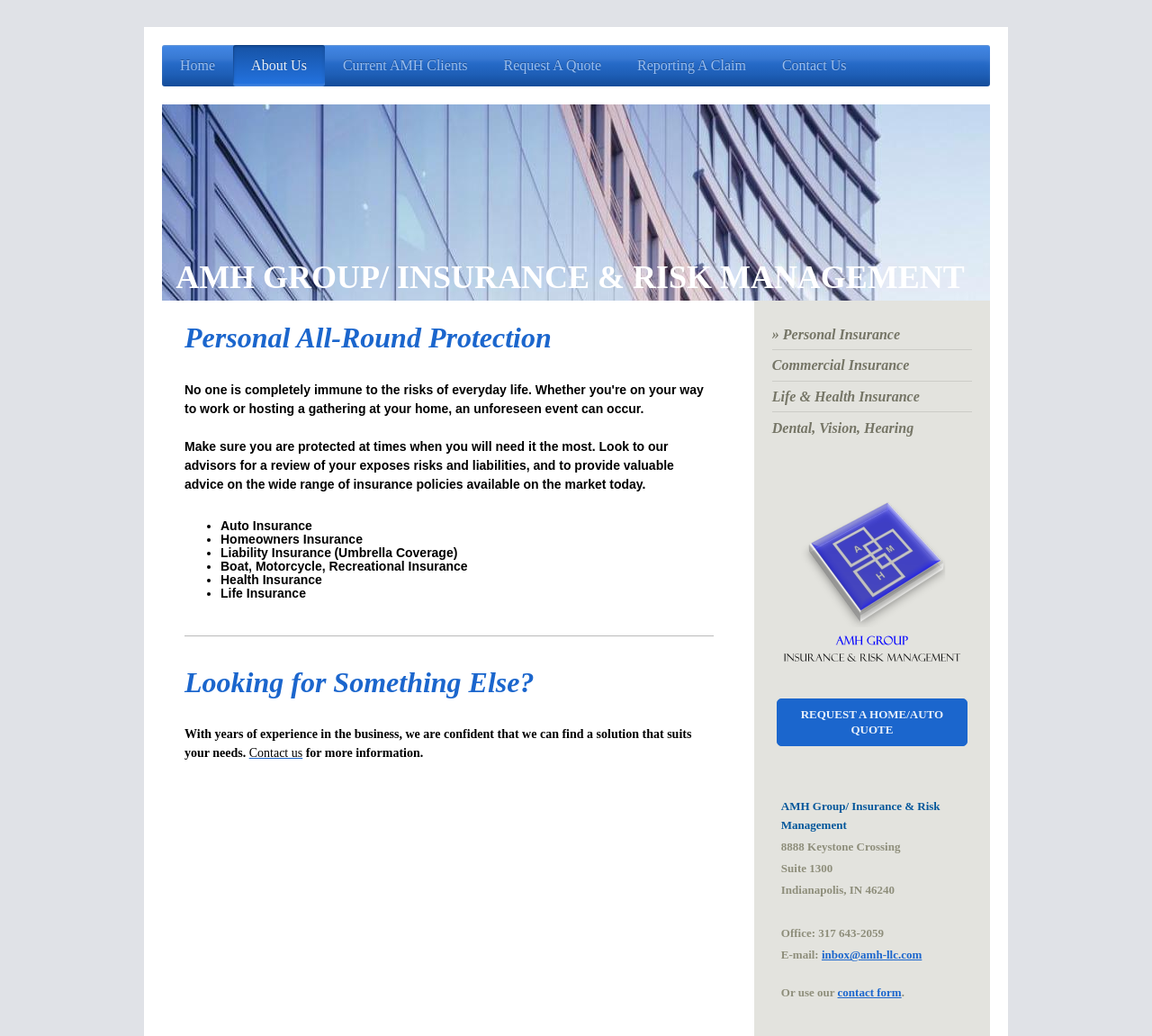What is the location of AMH Group?
Examine the webpage screenshot and provide an in-depth answer to the question.

The webpage provides the address of AMH Group, which is located at 8888 Keystone Crossing, Suite 1300, Indianapolis, IN 46240.